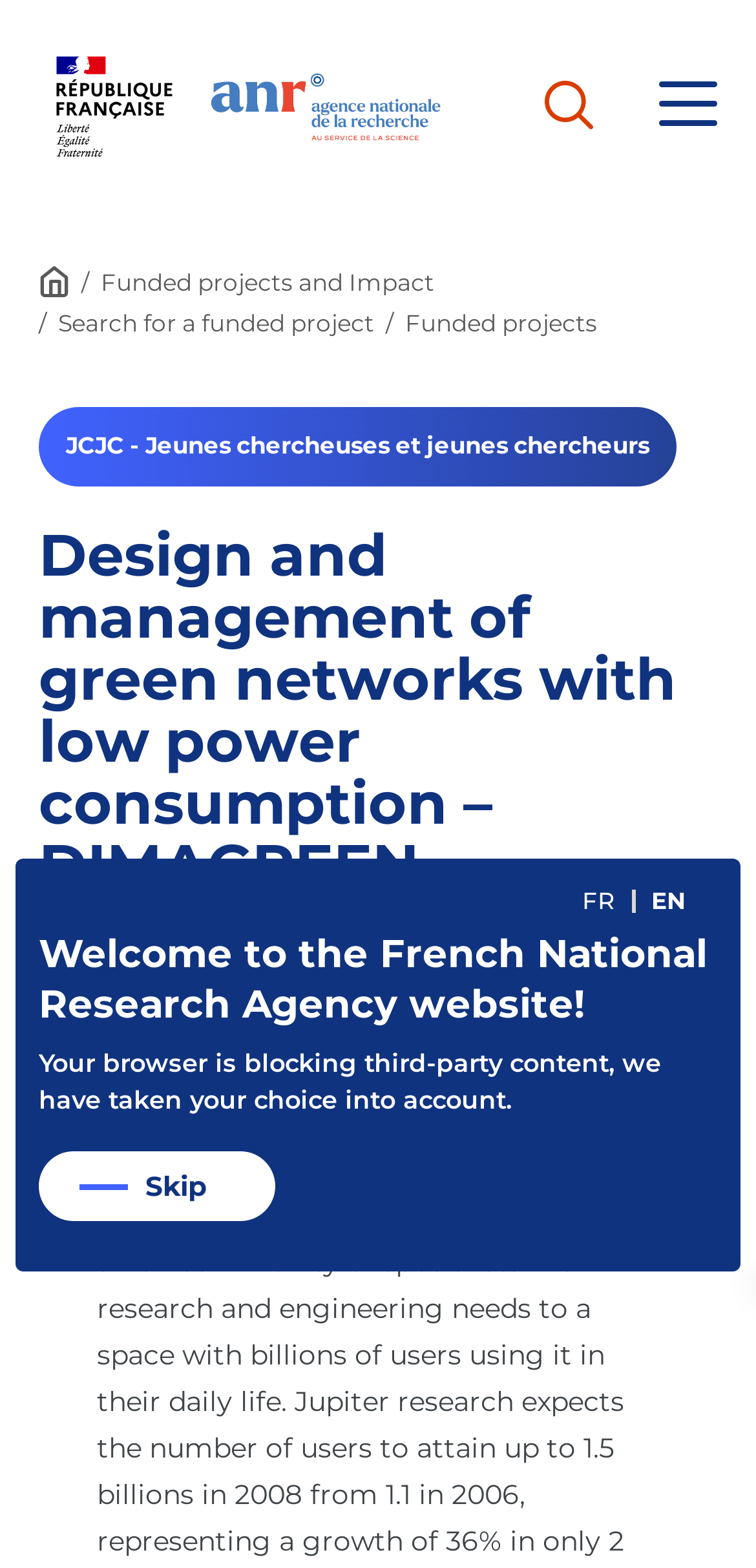Locate the UI element described as follows: "FR". Return the bounding box coordinates as four float numbers between 0 and 1 in the order [left, top, right, bottom].

[0.77, 0.565, 0.813, 0.584]